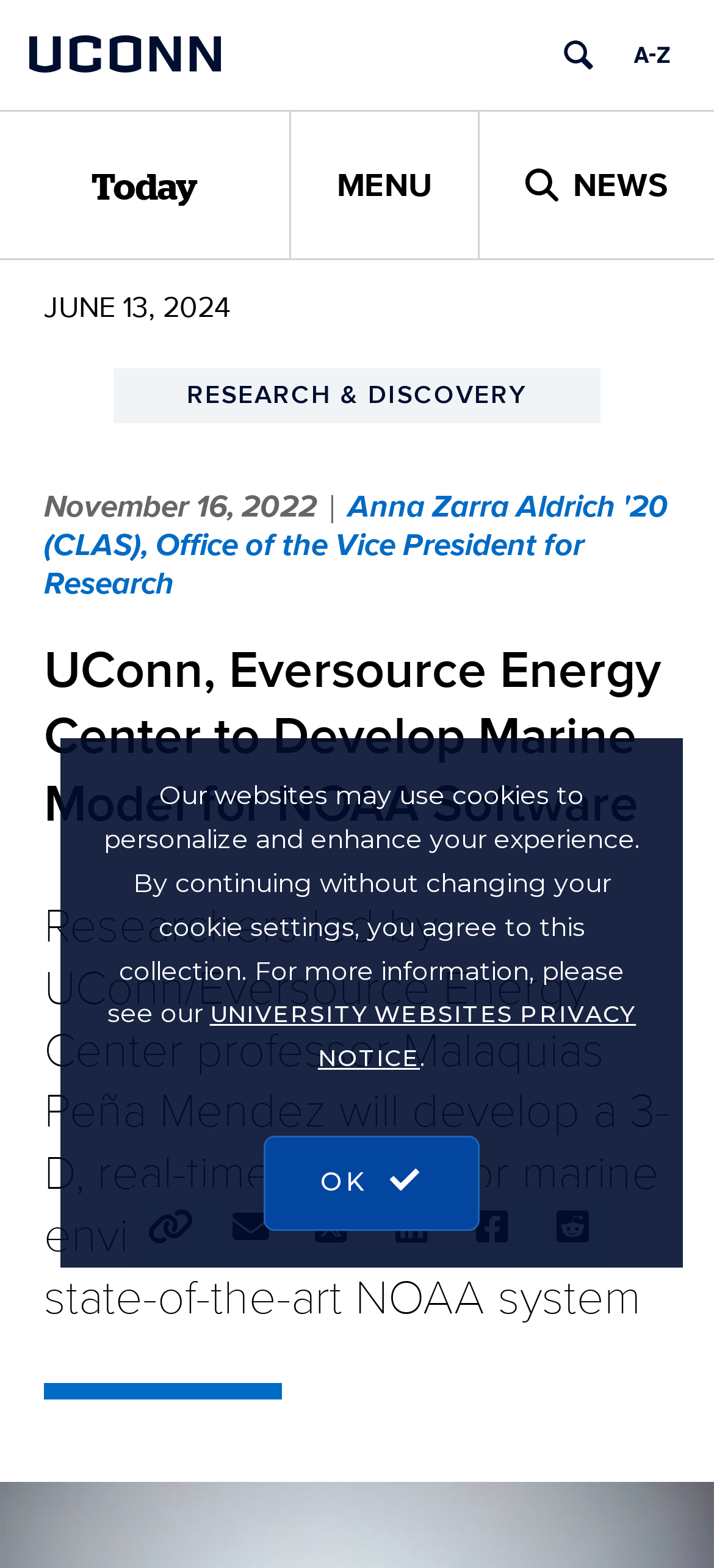What is the date mentioned in the webpage?
Answer the question with a detailed and thorough explanation.

I found the date 'JUNE 13, 2024' in the StaticText element with bounding box coordinates [0.062, 0.182, 0.323, 0.209].